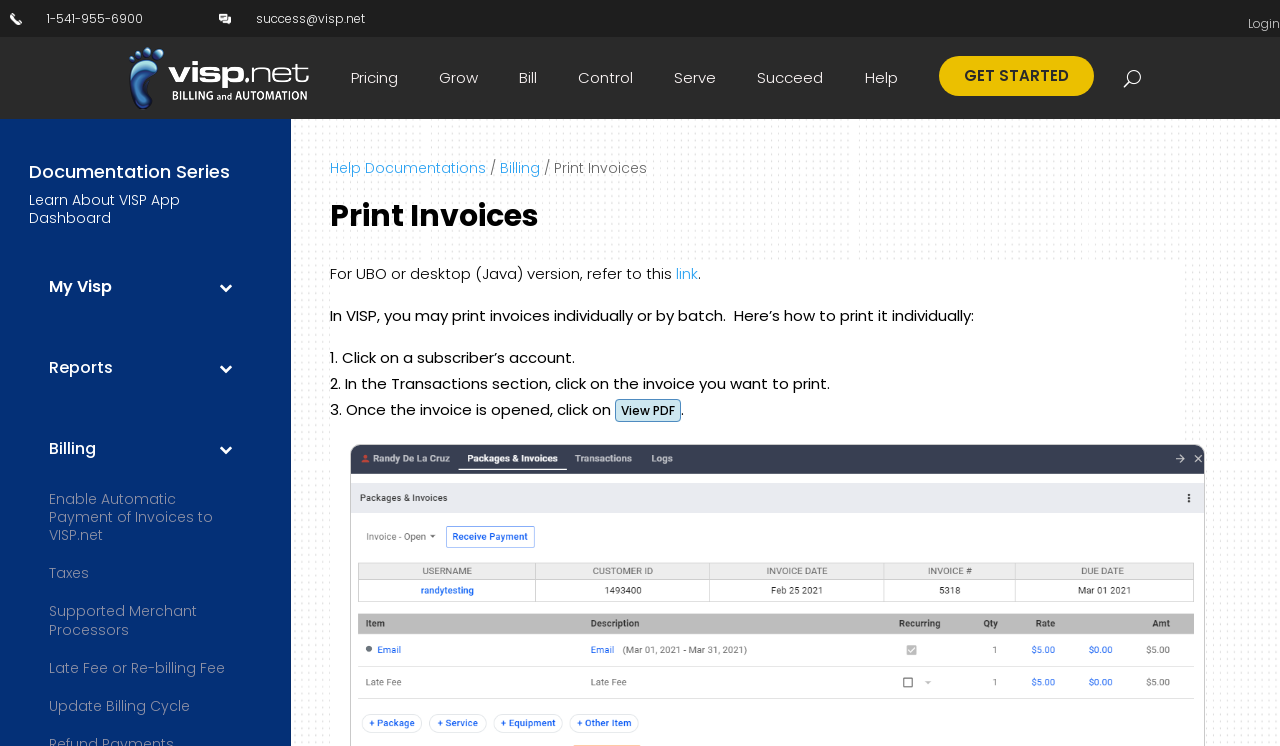What is the section below the top navigation menu?
Please provide a comprehensive answer to the question based on the webpage screenshot.

The section below the top navigation menu appears to be the Help Documentation section, which contains links to various help topics, including 'Print Invoices', 'Billing', and 'Taxes', among others.